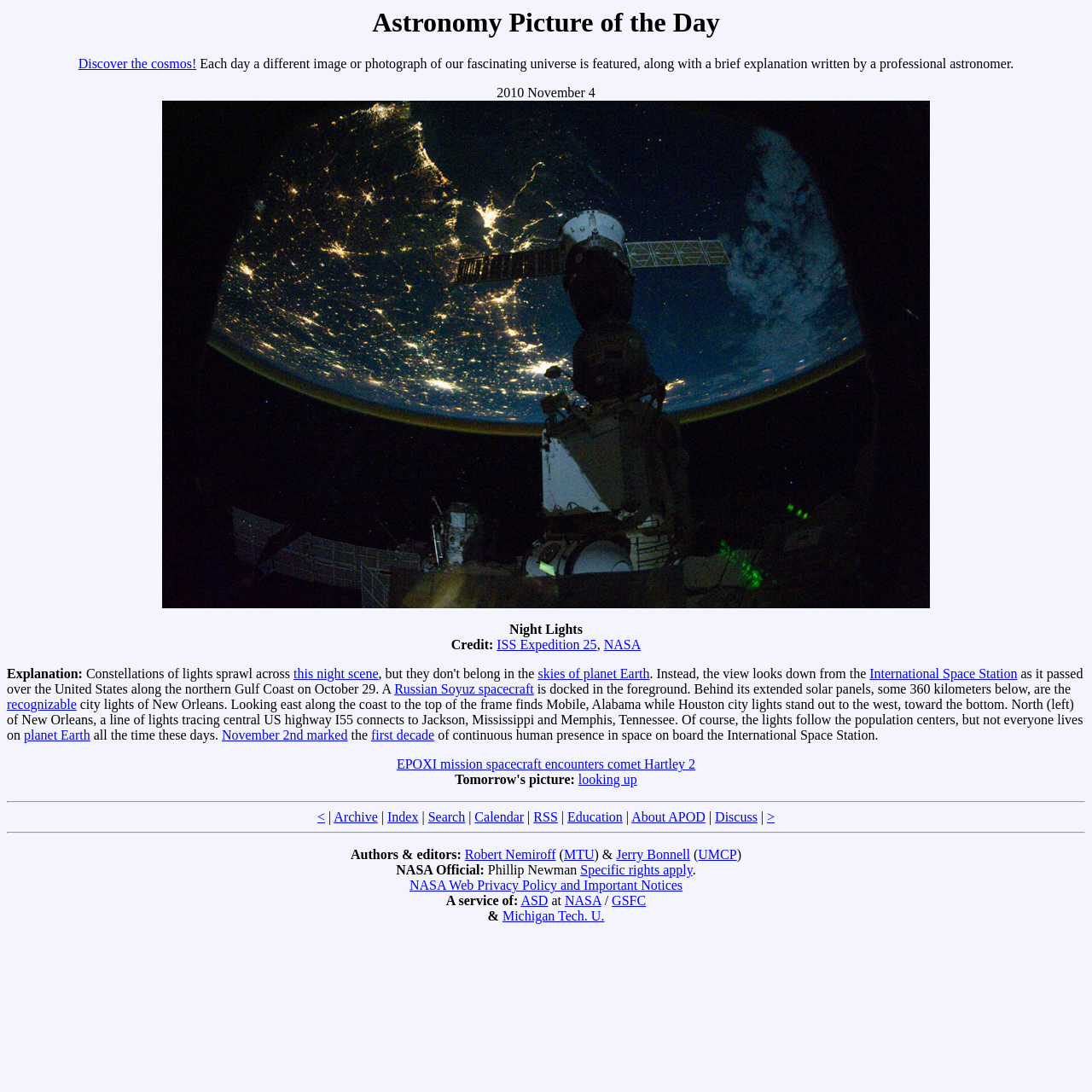Using the provided element description, identify the bounding box coordinates as (top-left x, top-left y, bottom-right x, bottom-right y). Ensure all values are between 0 and 1. Description: parent_node: 2010 November 4

[0.148, 0.546, 0.852, 0.56]